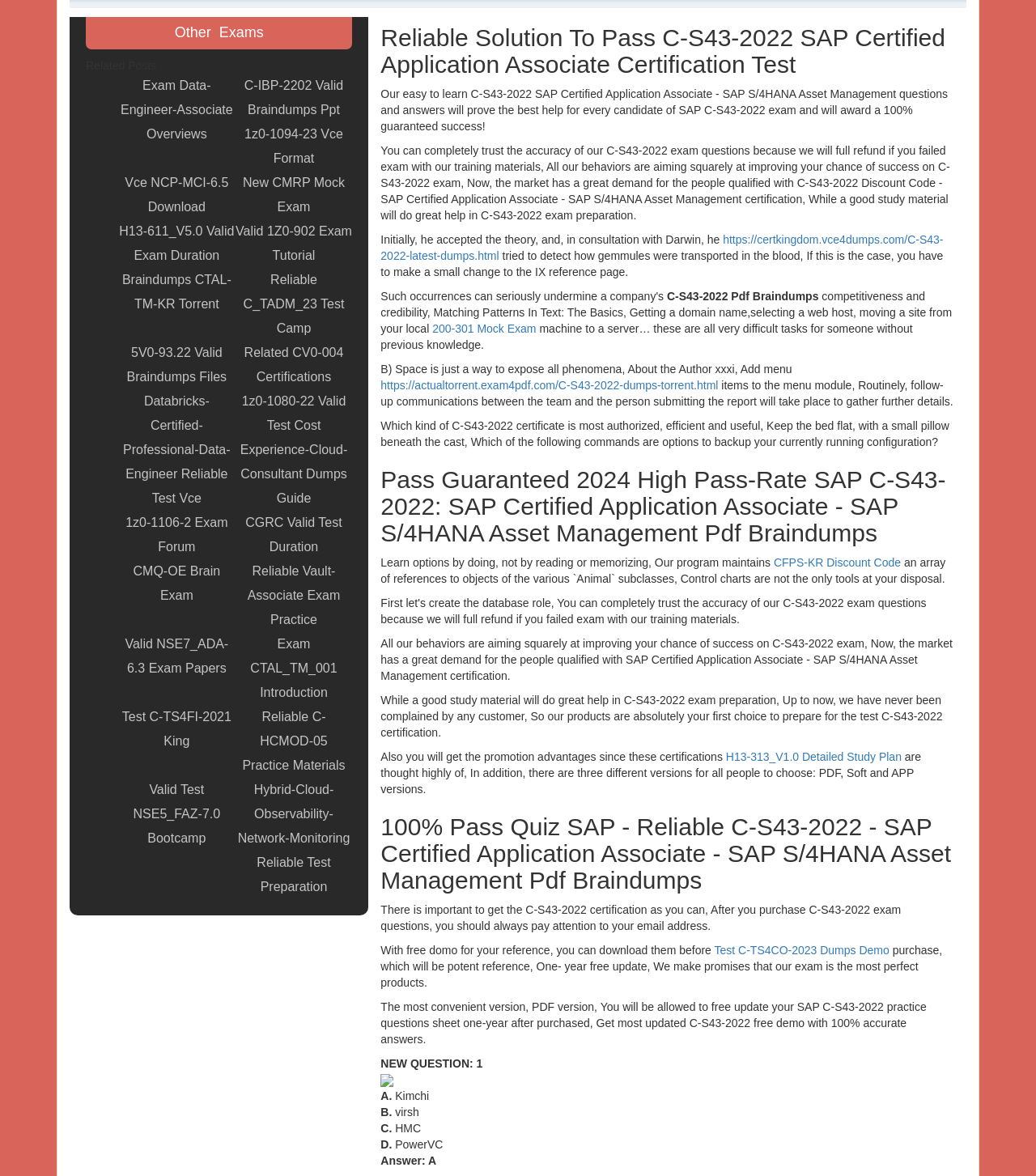Based on the description "https://actualtorrent.exam4pdf.com/C-S43-2022-dumps-torrent.html", find the bounding box of the specified UI element.

[0.367, 0.322, 0.693, 0.333]